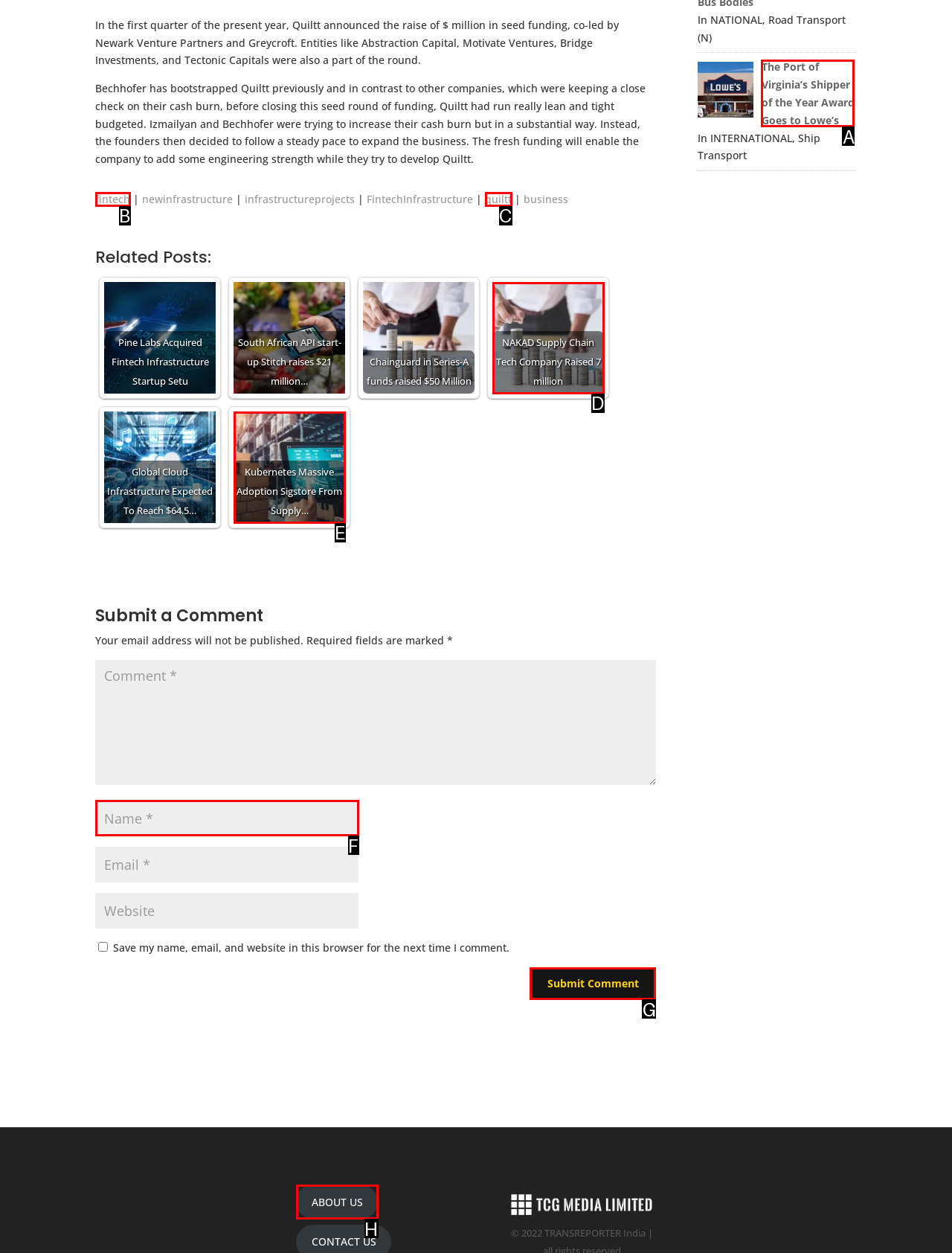Tell me which option I should click to complete the following task: Submit a comment Answer with the option's letter from the given choices directly.

G